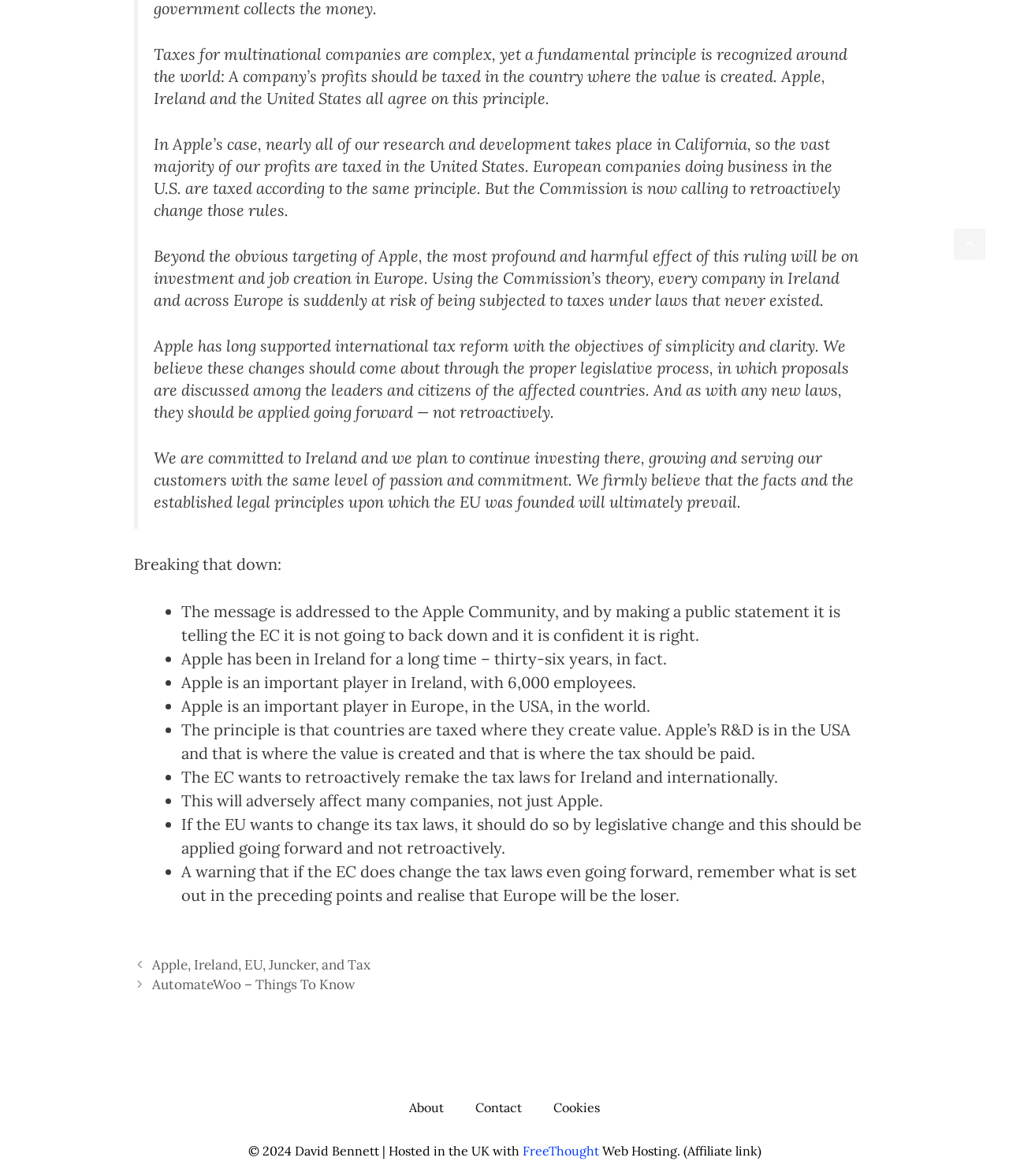What is the principle of taxation mentioned on this webpage?
Answer the question with a detailed explanation, including all necessary information.

The webpage states that the principle of taxation is that countries are taxed where they create value, citing Apple's research and development in the USA as an example of where the value is created and therefore where the tax should be paid.